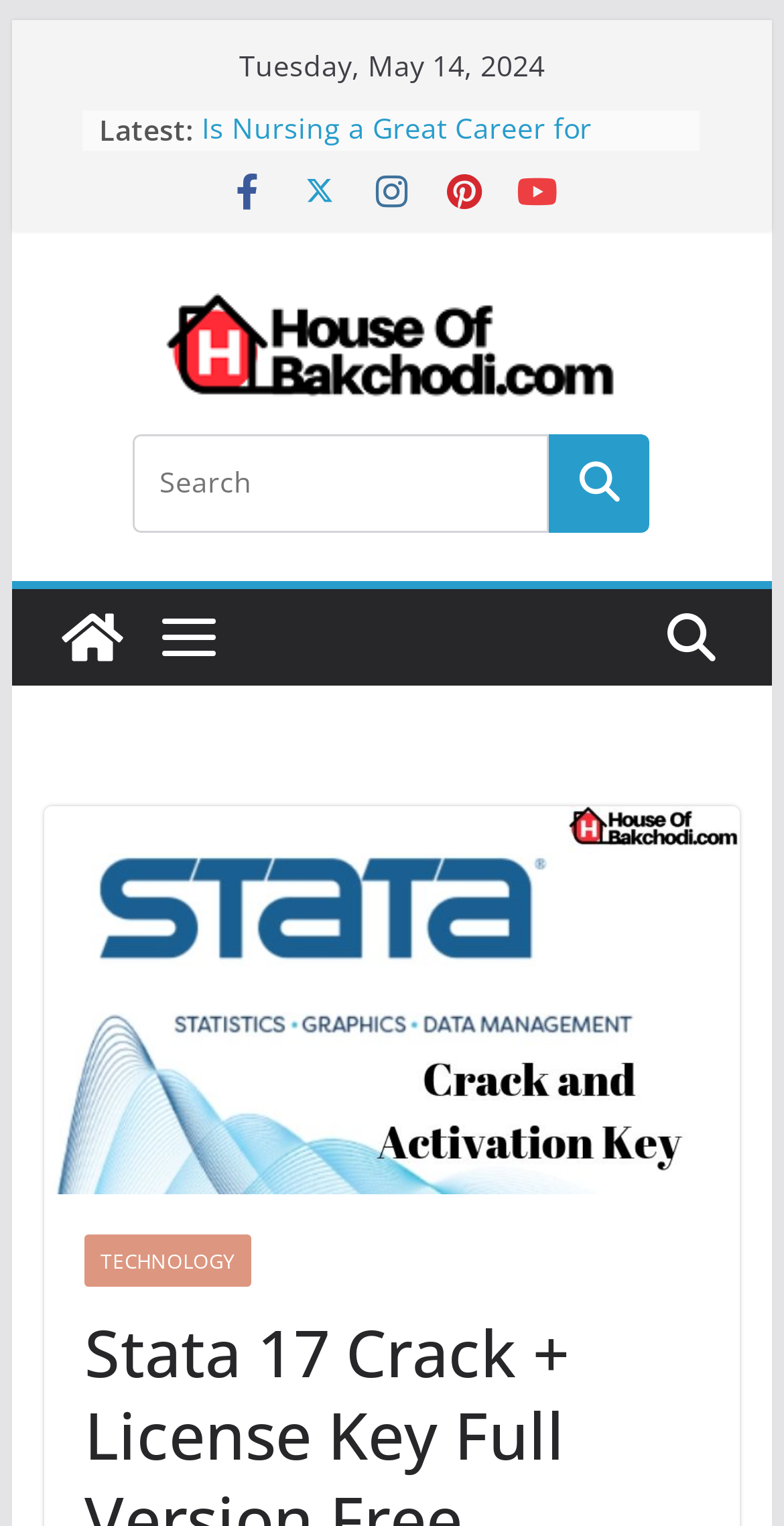Indicate the bounding box coordinates of the element that needs to be clicked to satisfy the following instruction: "Click on Stata crack activation and license key". The coordinates should be four float numbers between 0 and 1, i.e., [left, top, right, bottom].

[0.056, 0.528, 0.944, 0.782]